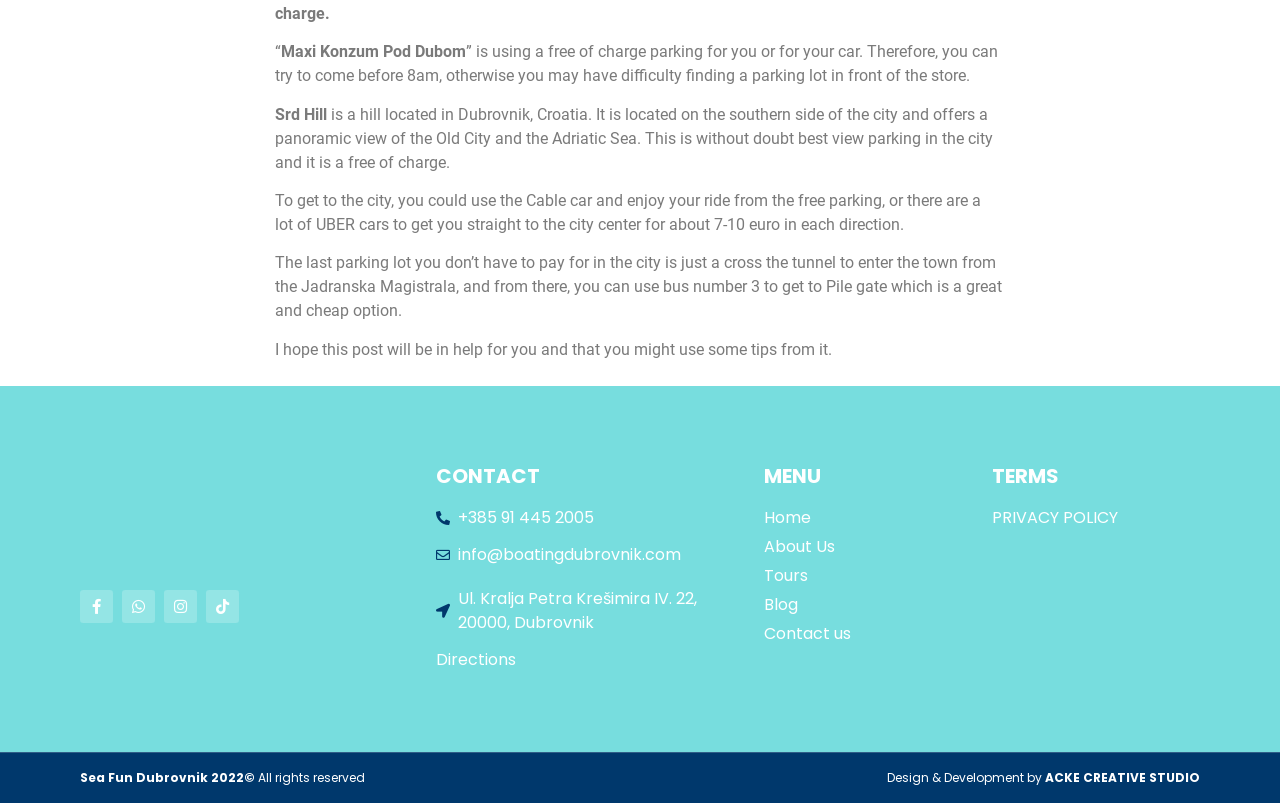Using the description "Facebook-f", locate and provide the bounding box of the UI element.

[0.062, 0.568, 0.088, 0.609]